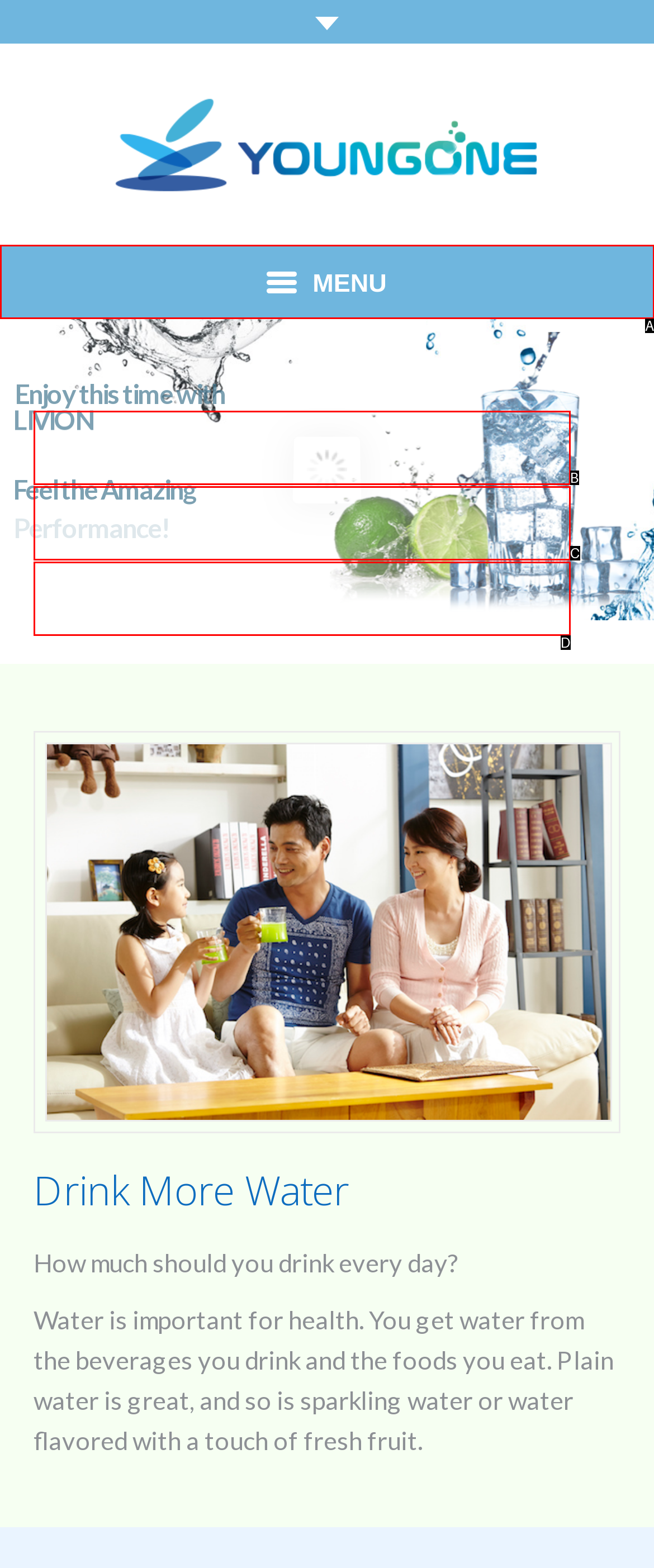Determine which HTML element fits the description: Technology. Answer with the letter corresponding to the correct choice.

B